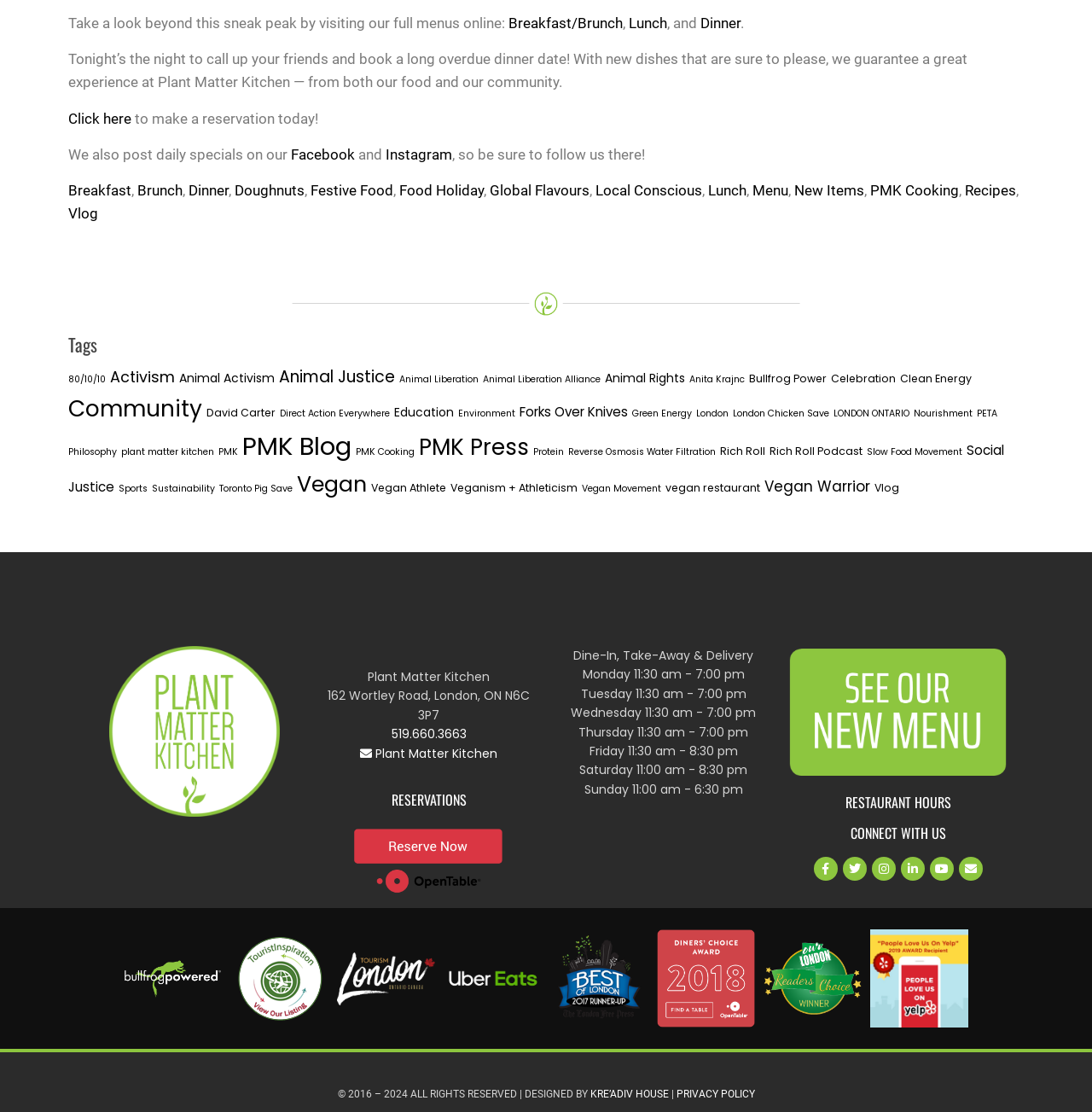What can be done on the Facebook page?
Look at the image and answer with only one word or phrase.

Post daily specials